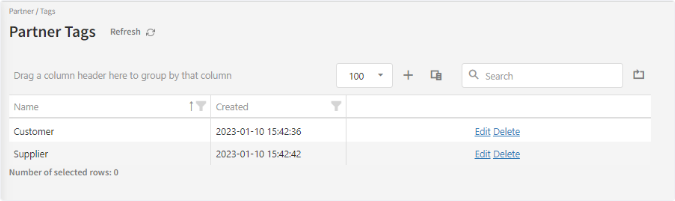Refer to the image and offer a detailed explanation in response to the question: What are the options available at the end of each row?

At the end of each row, there are options to 'Edit' or 'Delete' the respective tag, providing users with functionality to modify their records.